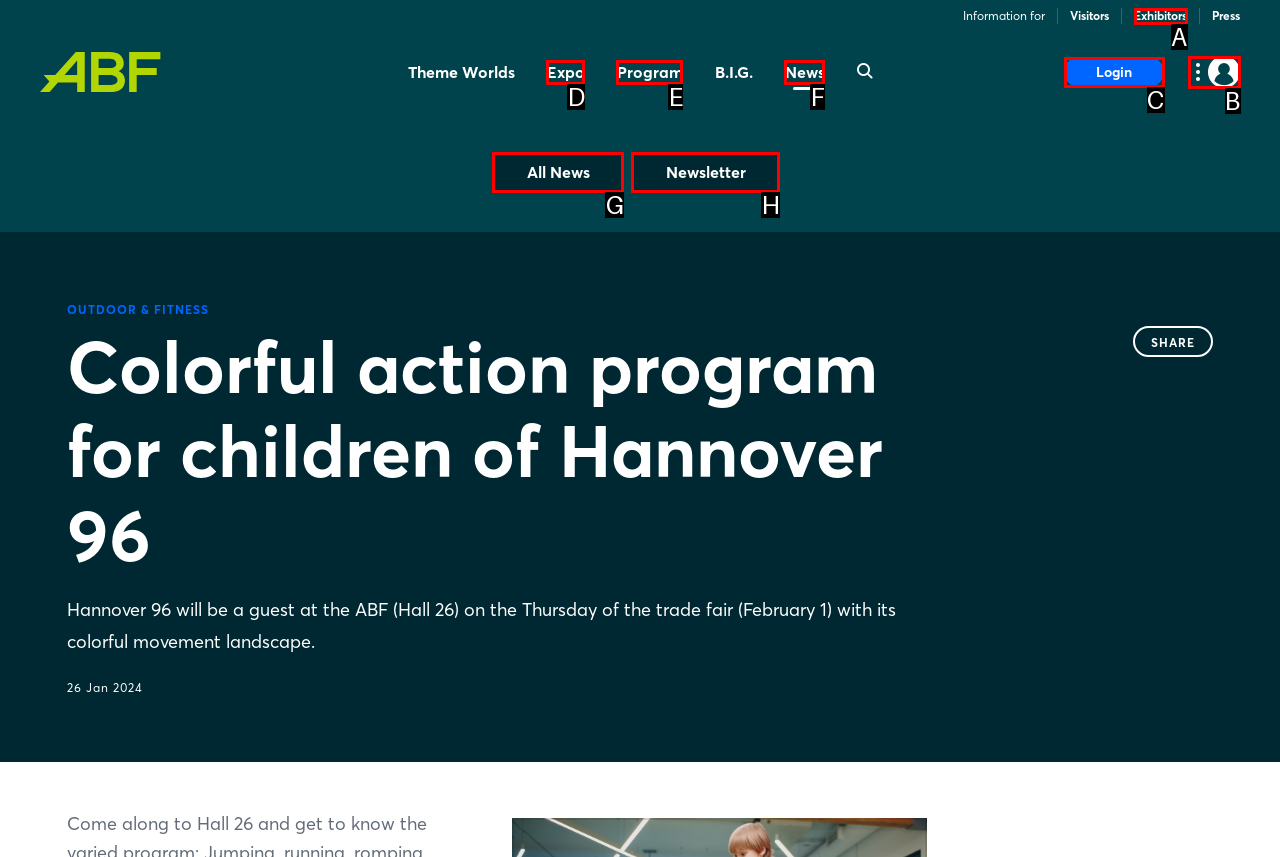Which HTML element matches the description: « Chapter 11 the best? Answer directly with the letter of the chosen option.

None